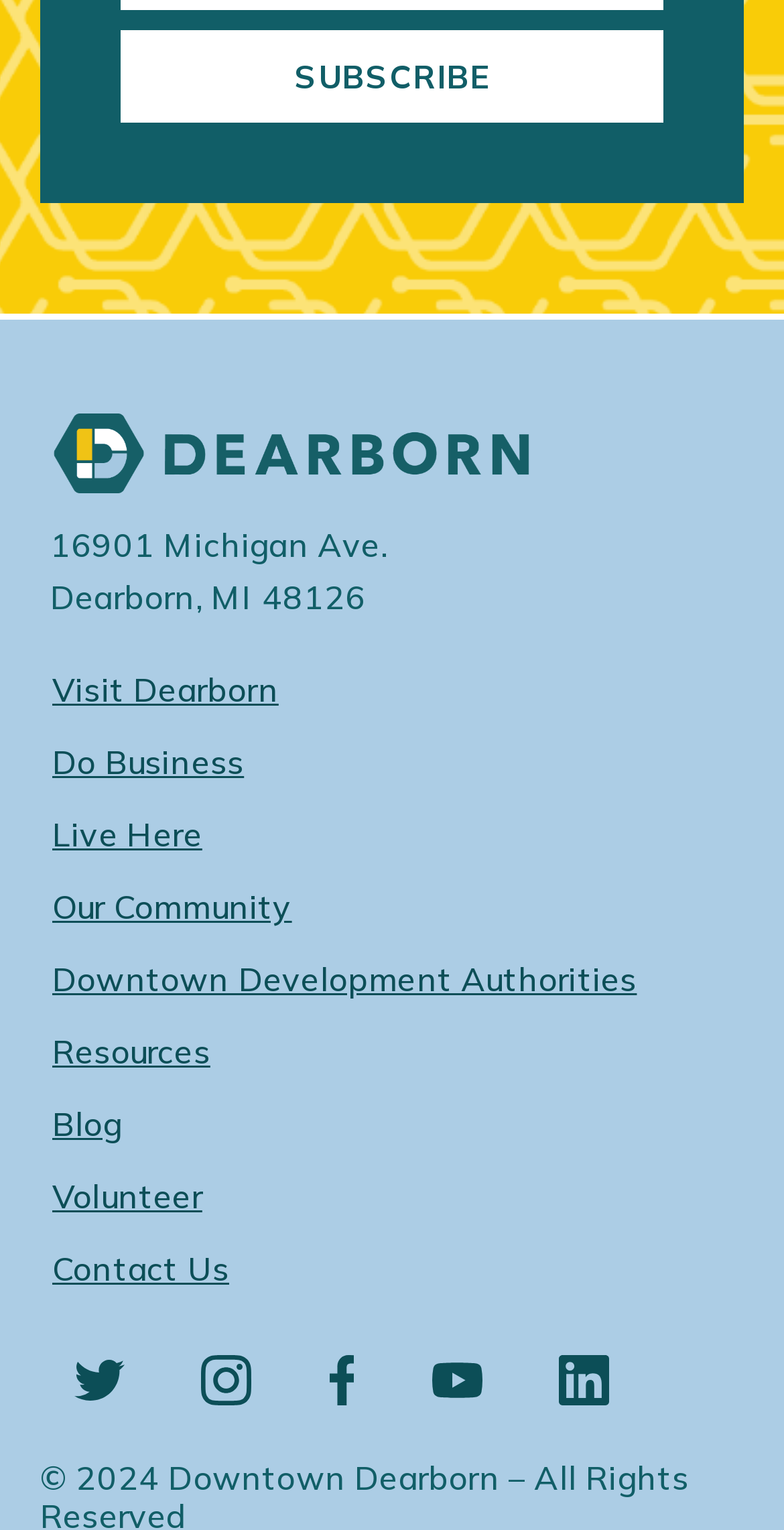Locate the bounding box coordinates of the element's region that should be clicked to carry out the following instruction: "Learn about doing business in Dearborn". The coordinates need to be four float numbers between 0 and 1, i.e., [left, top, right, bottom].

[0.051, 0.475, 0.327, 0.522]